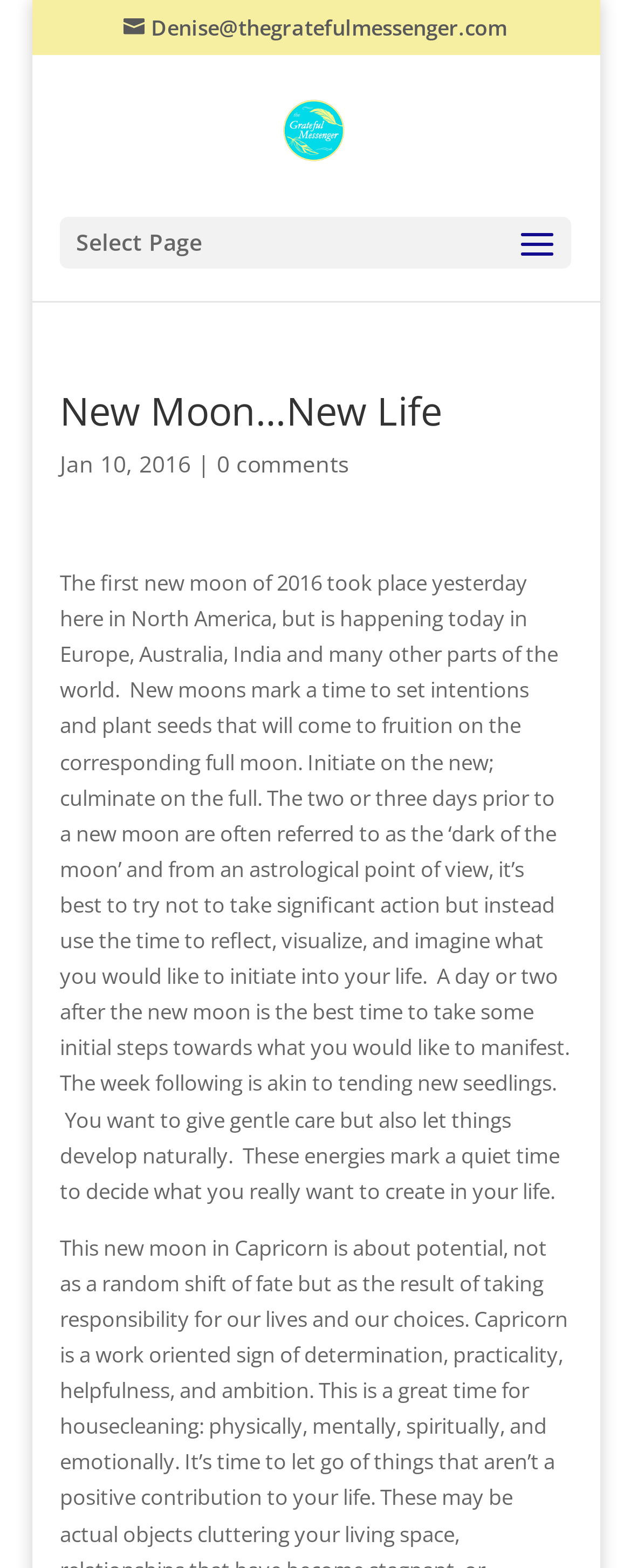What is the author's email address?
From the image, provide a succinct answer in one word or a short phrase.

Denise@thegratefulmessenger.com